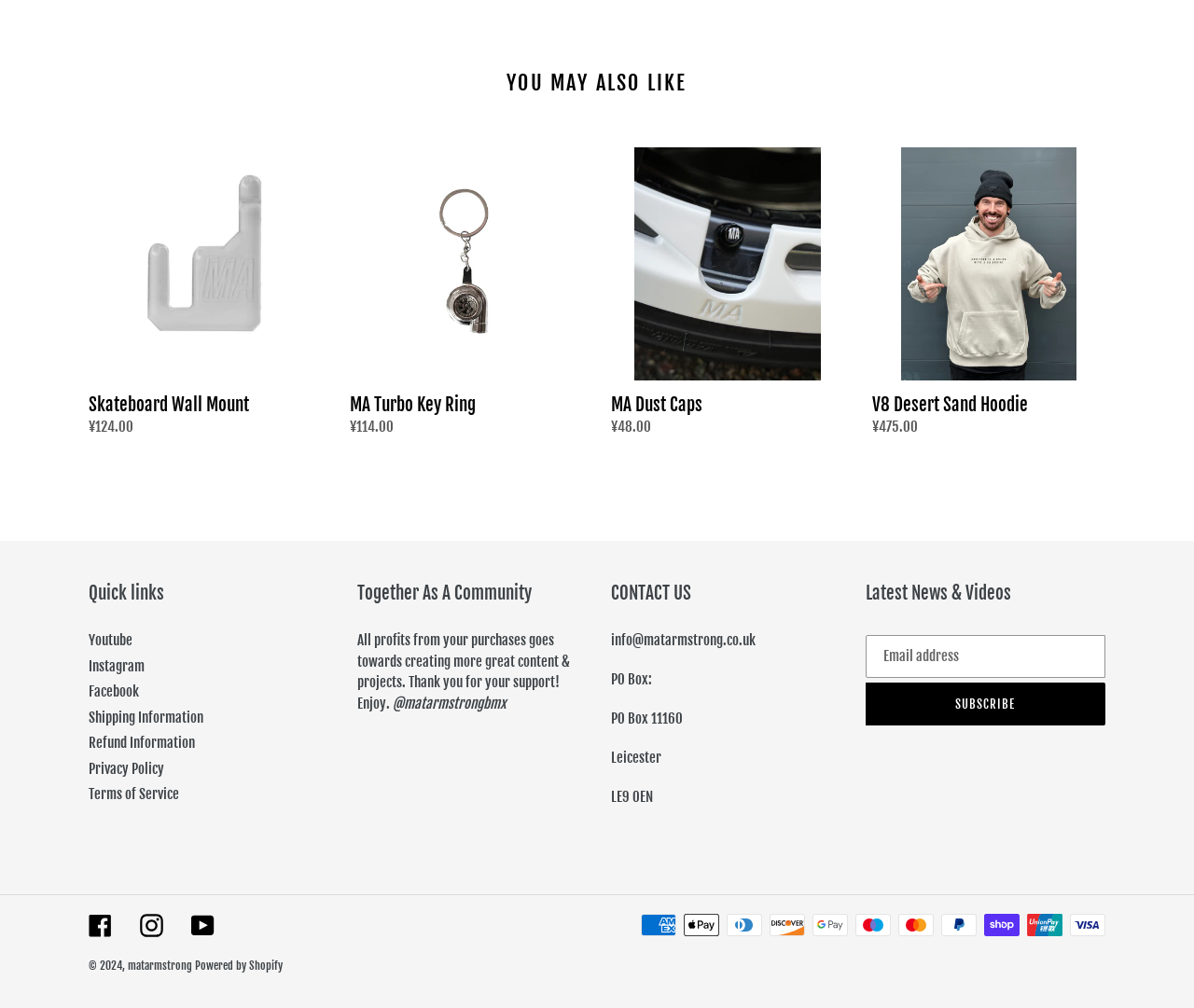What is the price of the Skateboard Wall Mount?
Answer the question in a detailed and comprehensive manner.

I found the price of the Skateboard Wall Mount by looking at the description list detail element with the text '¥124.00' which is a child element of the description list element with the text 'Regular price'.